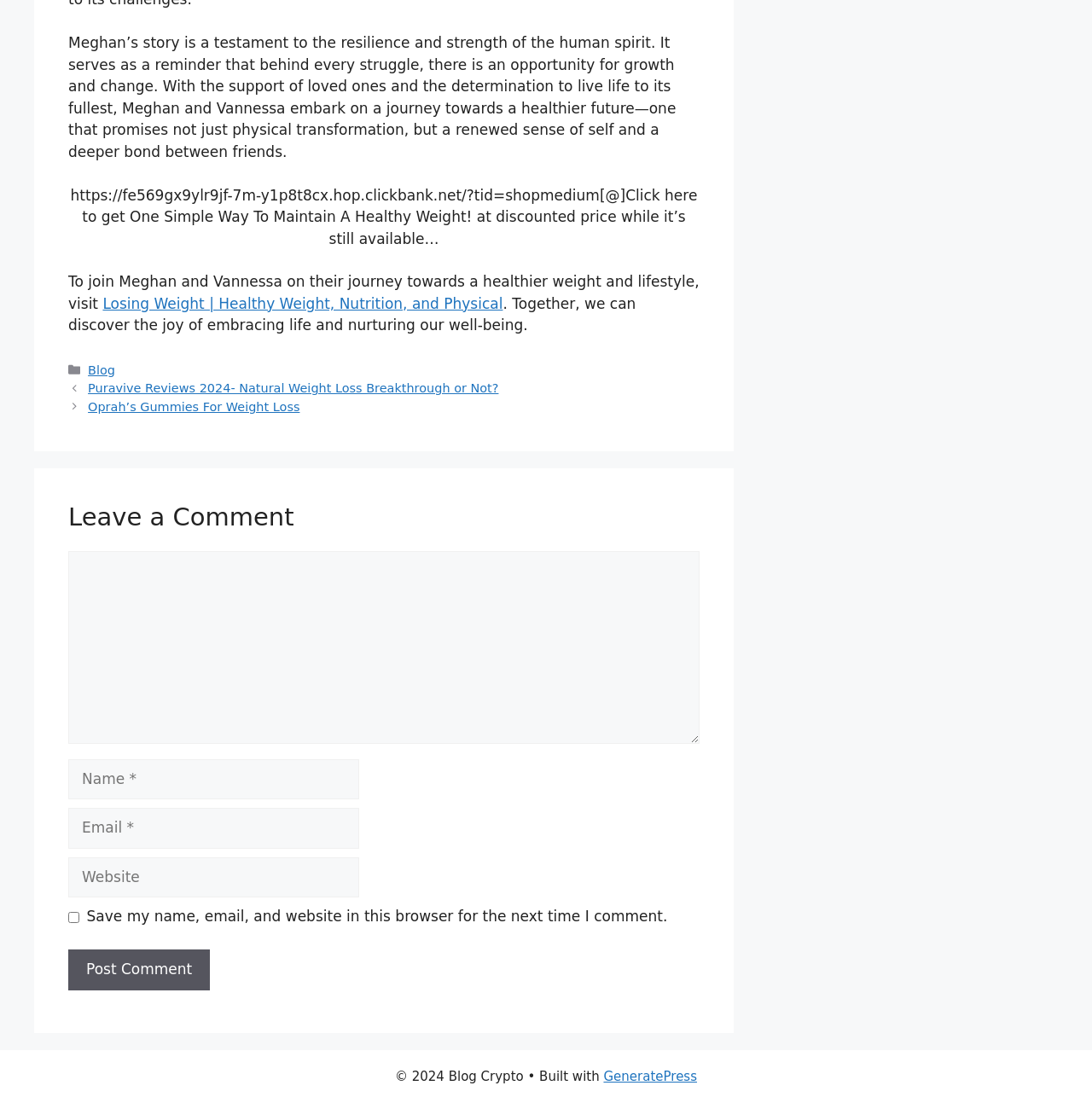Predict the bounding box of the UI element based on the description: "GeneratePress". The coordinates should be four float numbers between 0 and 1, formatted as [left, top, right, bottom].

[0.553, 0.969, 0.638, 0.983]